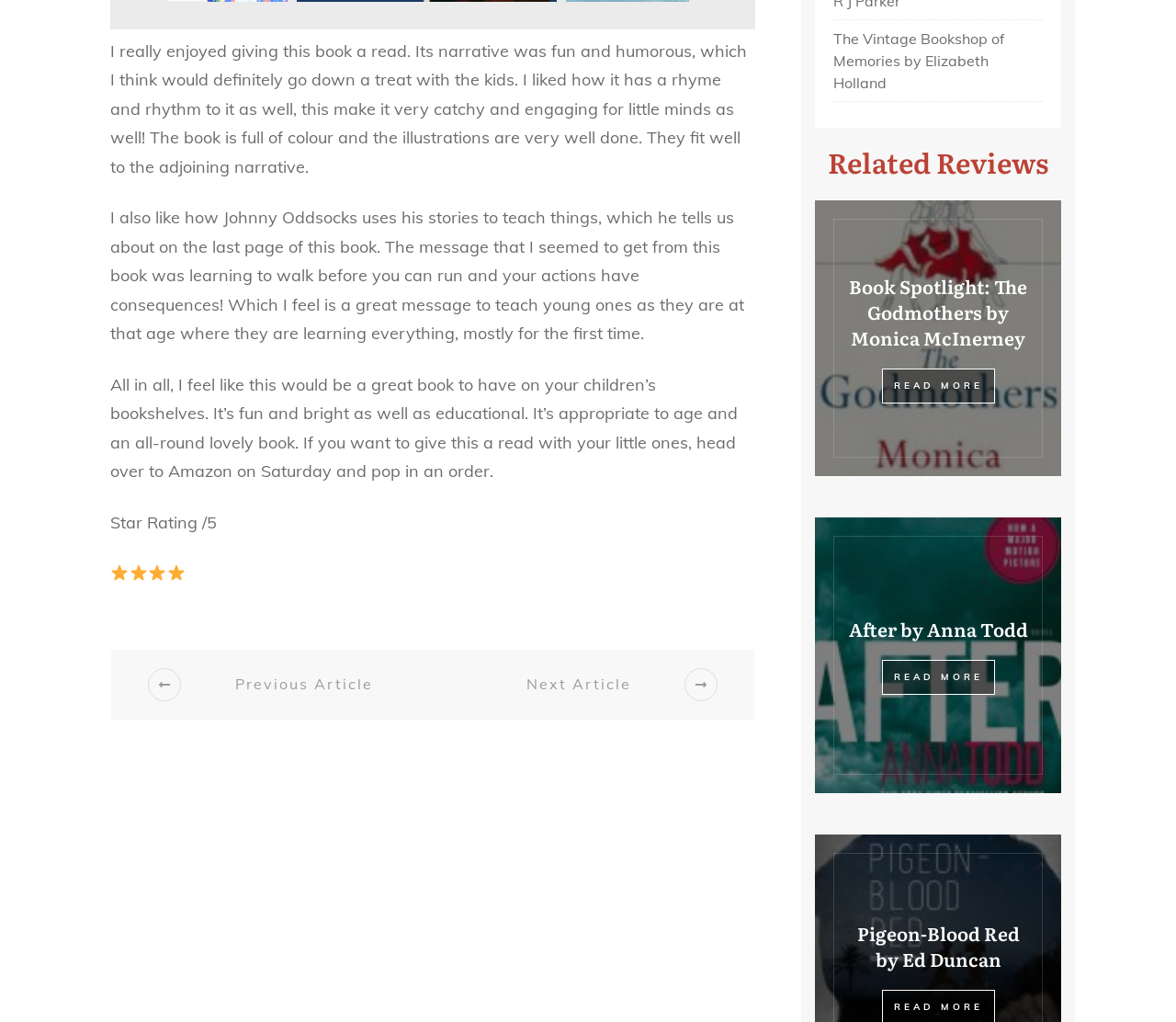Extract the bounding box coordinates for the UI element described as: "Books Worth Reading:Sponsored.book0{display:none;}".

[0.094, 0.511, 0.642, 0.565]